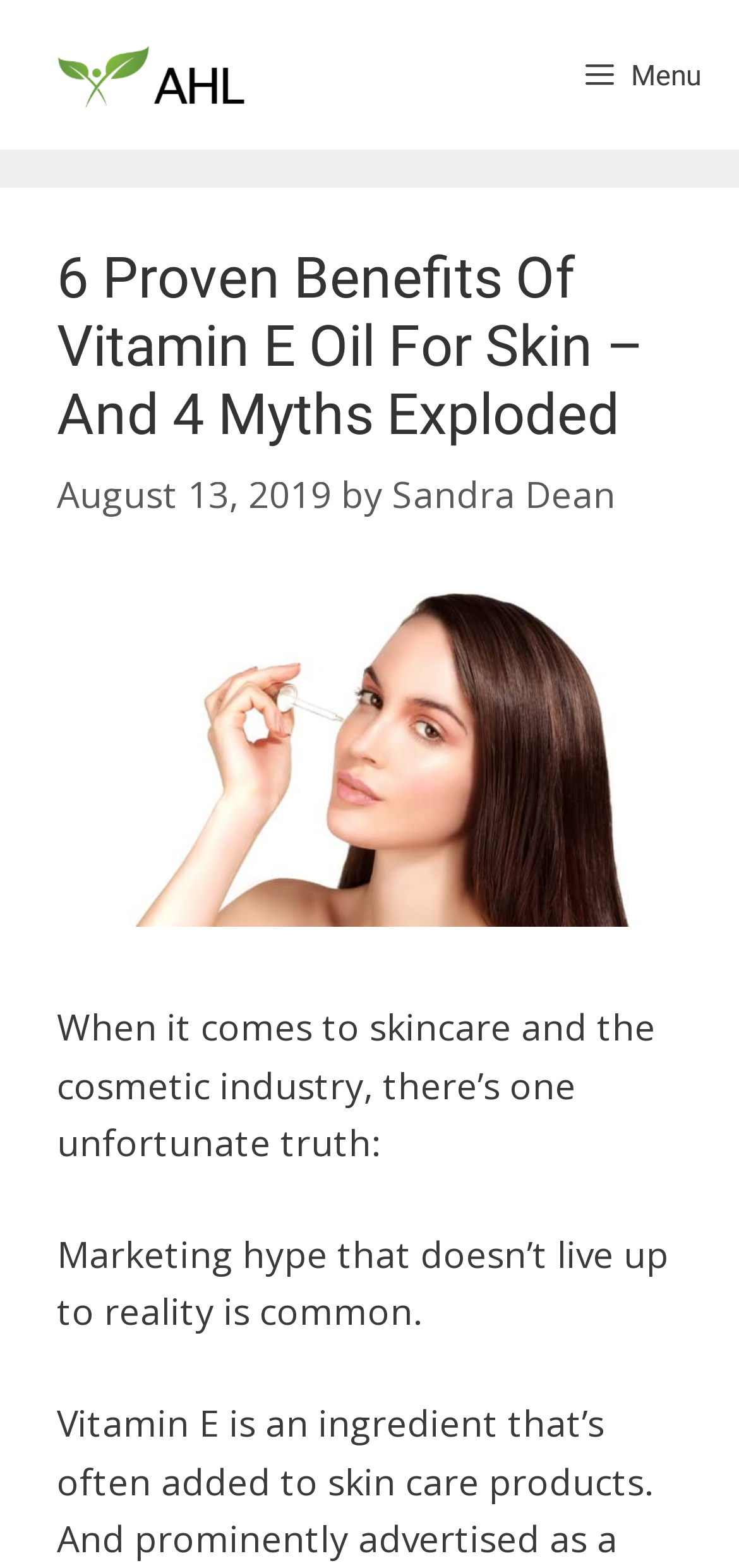Write an exhaustive caption that covers the webpage's main aspects.

The webpage is an article discussing the benefits of vitamin E oil for skin. At the top left corner, there is a link and an image with the text "Always Healthy Living", which appears to be the website's logo. On the top right corner, there is a button with a menu icon, which is not expanded by default.

Below the logo, there is a header section that spans most of the width of the page. It contains the article's title, "6 Proven Benefits Of Vitamin E Oil For Skin – And 4 Myths Exploded", in a large font size. The title is followed by the publication date, "August 13, 2019", and the author's name, "Sandra Dean".

The main content of the article starts below the header section. The first paragraph begins with the sentence "When it comes to skincare and the cosmetic industry, there’s one unfortunate truth:", which is followed by another sentence "Marketing hype that doesn’t live up to reality is common." The text is arranged in a single column, with no images or other elements interrupting the flow of the text.